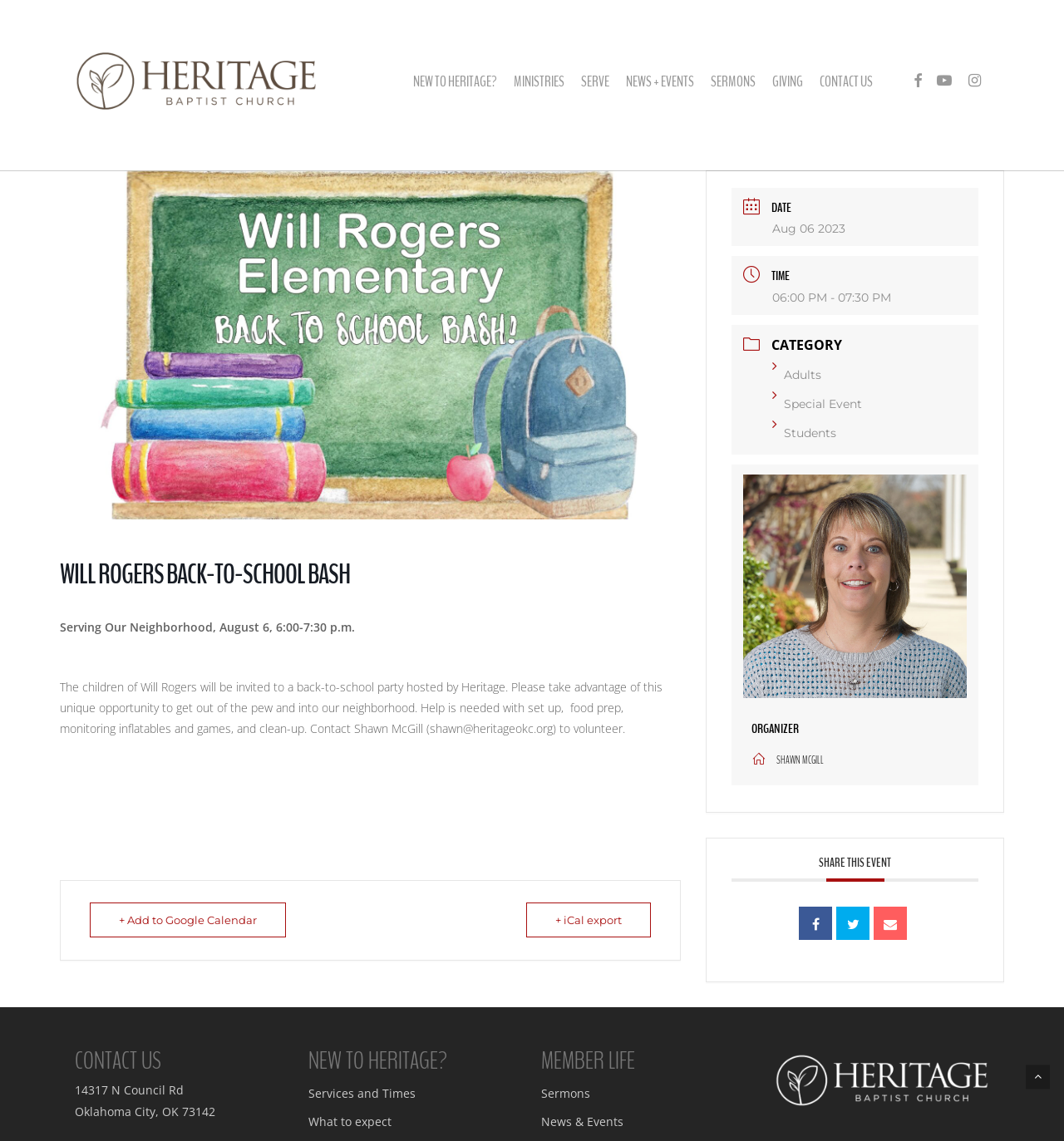Pinpoint the bounding box coordinates for the area that should be clicked to perform the following instruction: "Contact Shawn McGill".

[0.73, 0.66, 0.774, 0.677]